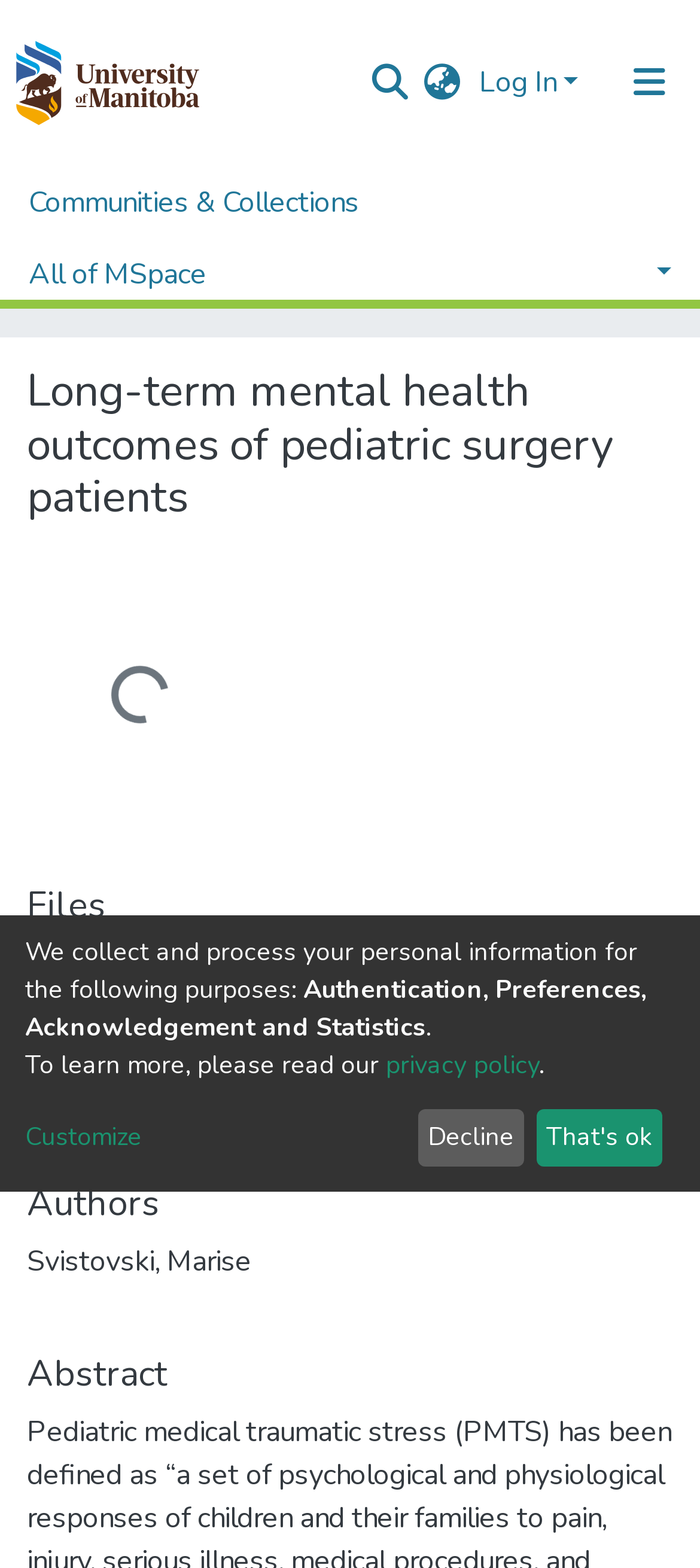Find and indicate the bounding box coordinates of the region you should select to follow the given instruction: "Download Svistovski, Marise BScMed Final Report 2017.pdf".

[0.038, 0.602, 0.751, 0.654]